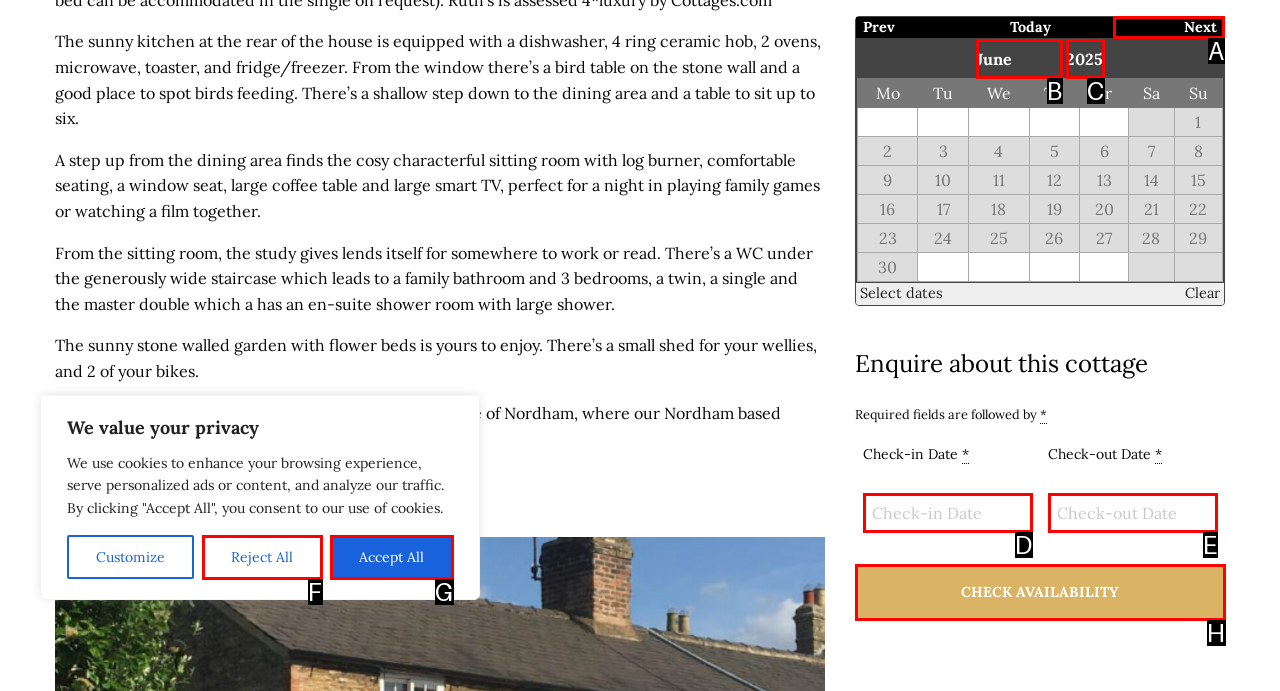Identify the option that corresponds to the description: Accept All 
Provide the letter of the matching option from the available choices directly.

G